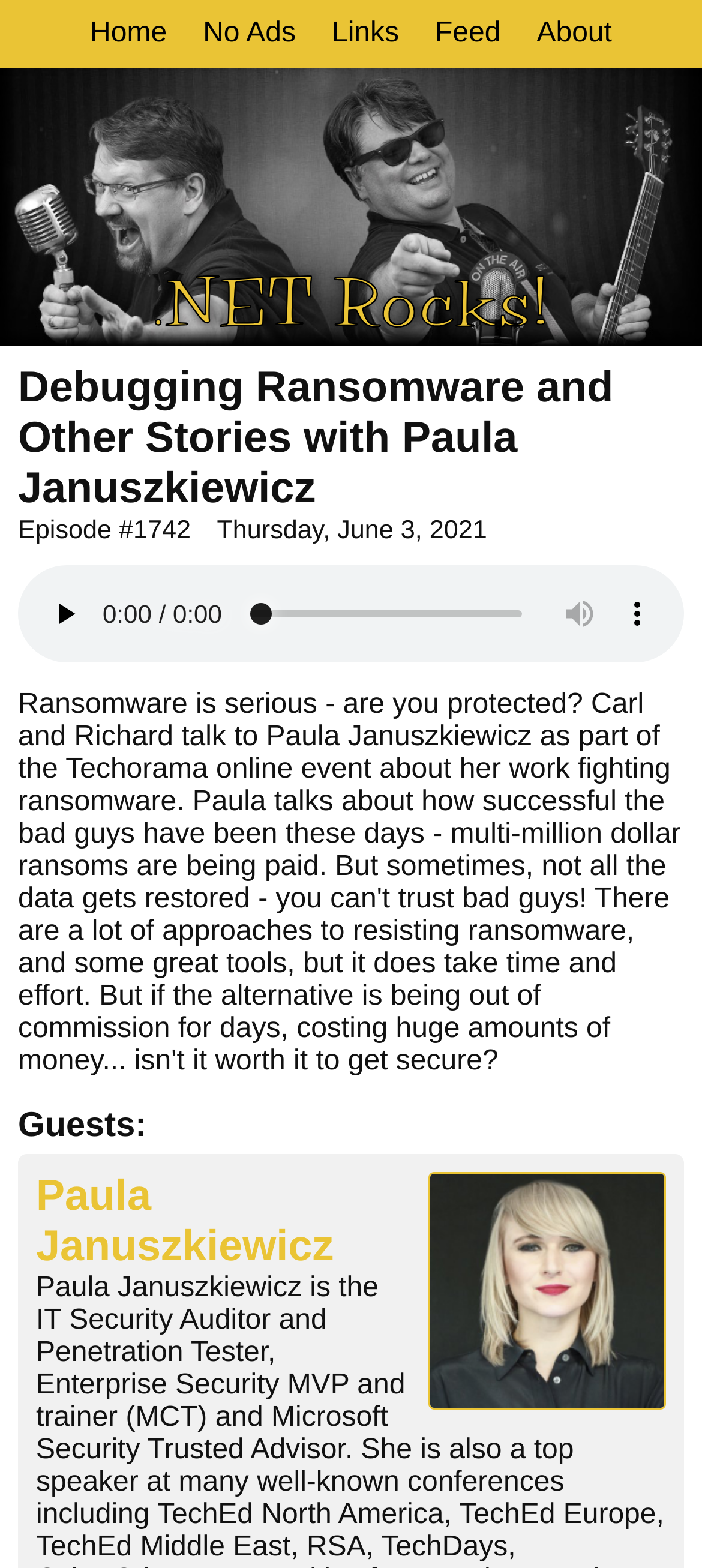Given the webpage screenshot, identify the bounding box of the UI element that matches this description: "No Ads".

[0.289, 0.011, 0.421, 0.031]